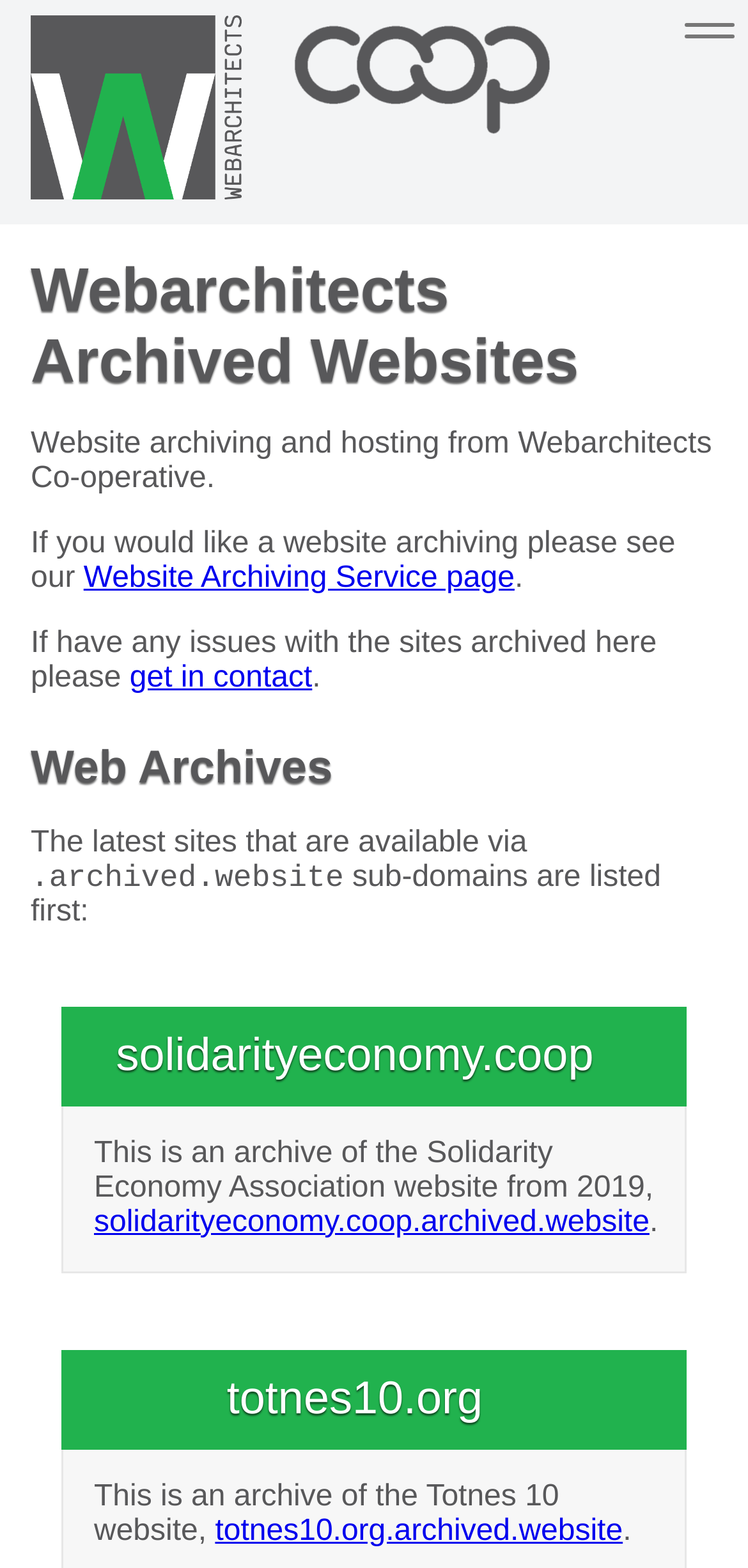Determine the bounding box coordinates for the area that needs to be clicked to fulfill this task: "Get help". The coordinates must be given as four float numbers between 0 and 1, i.e., [left, top, right, bottom].

[0.793, 0.185, 0.959, 0.227]